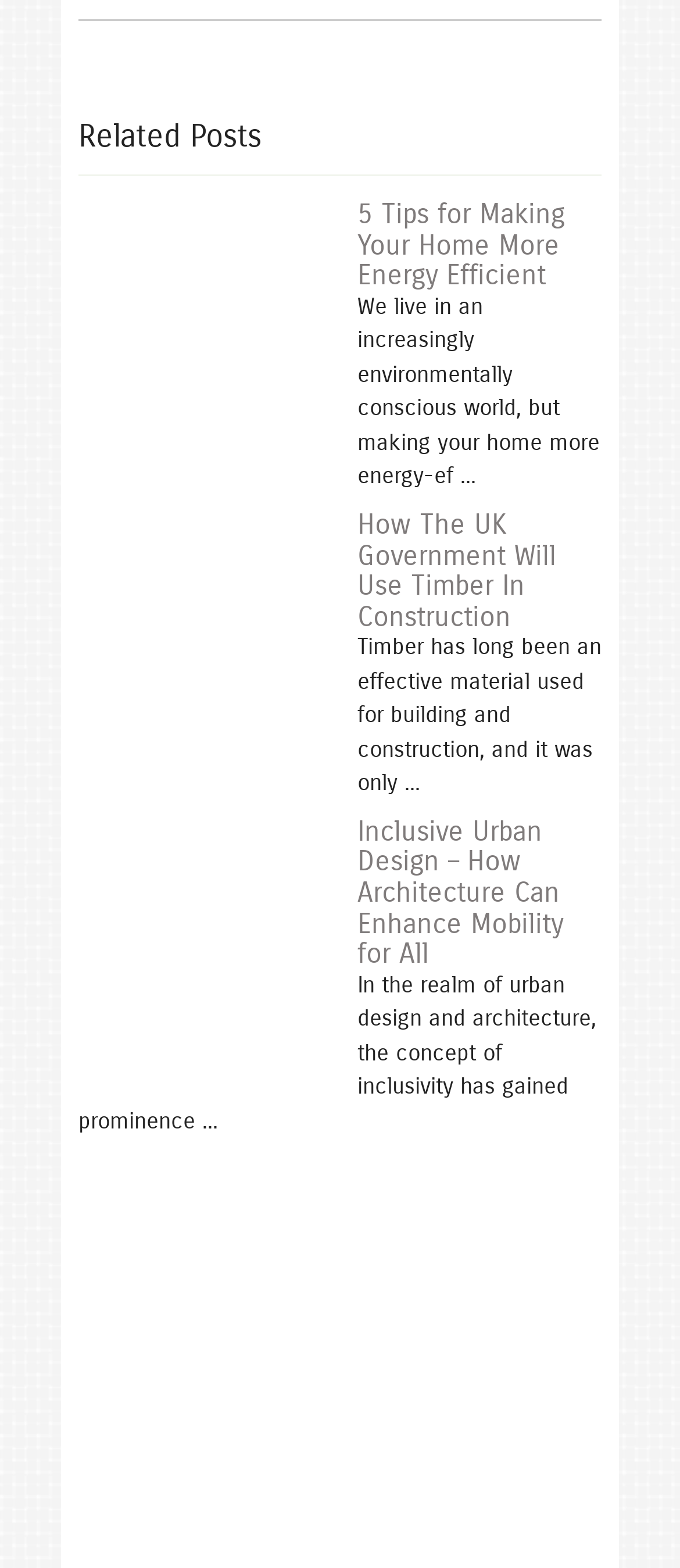Specify the bounding box coordinates of the area to click in order to execute this command: 'visit 'Inclusive Urban Design – How Architecture Can Enhance Mobility for All''. The coordinates should consist of four float numbers ranging from 0 to 1, and should be formatted as [left, top, right, bottom].

[0.526, 0.519, 0.828, 0.619]